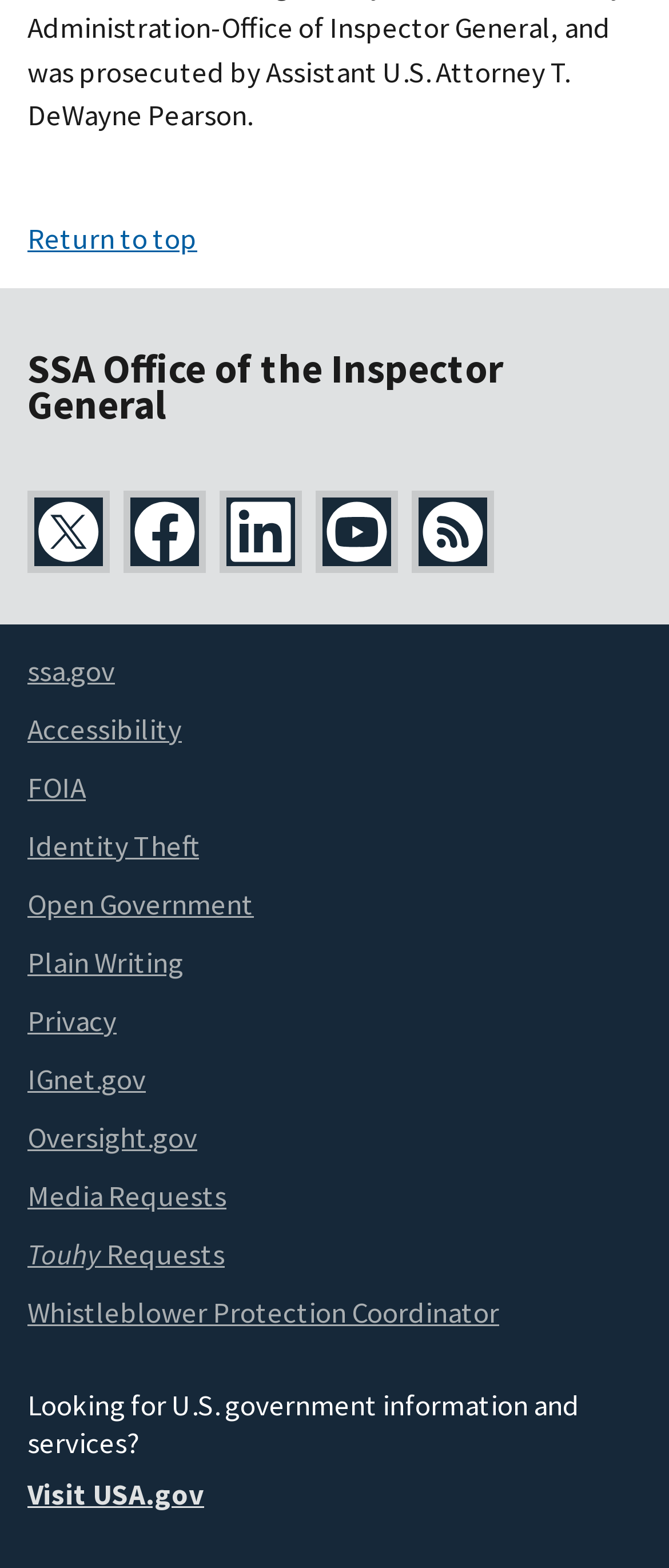What is the purpose of the 'Visit USA.gov' link?
From the details in the image, answer the question comprehensively.

The question asks for the purpose of the 'Visit USA.gov' link. Based on its location at the bottom of the webpage and its text, it is likely that the link is used to direct users to a website that provides access to U.S. government information and services, as indicated by the surrounding text 'Looking for U.S. government information and services?'.